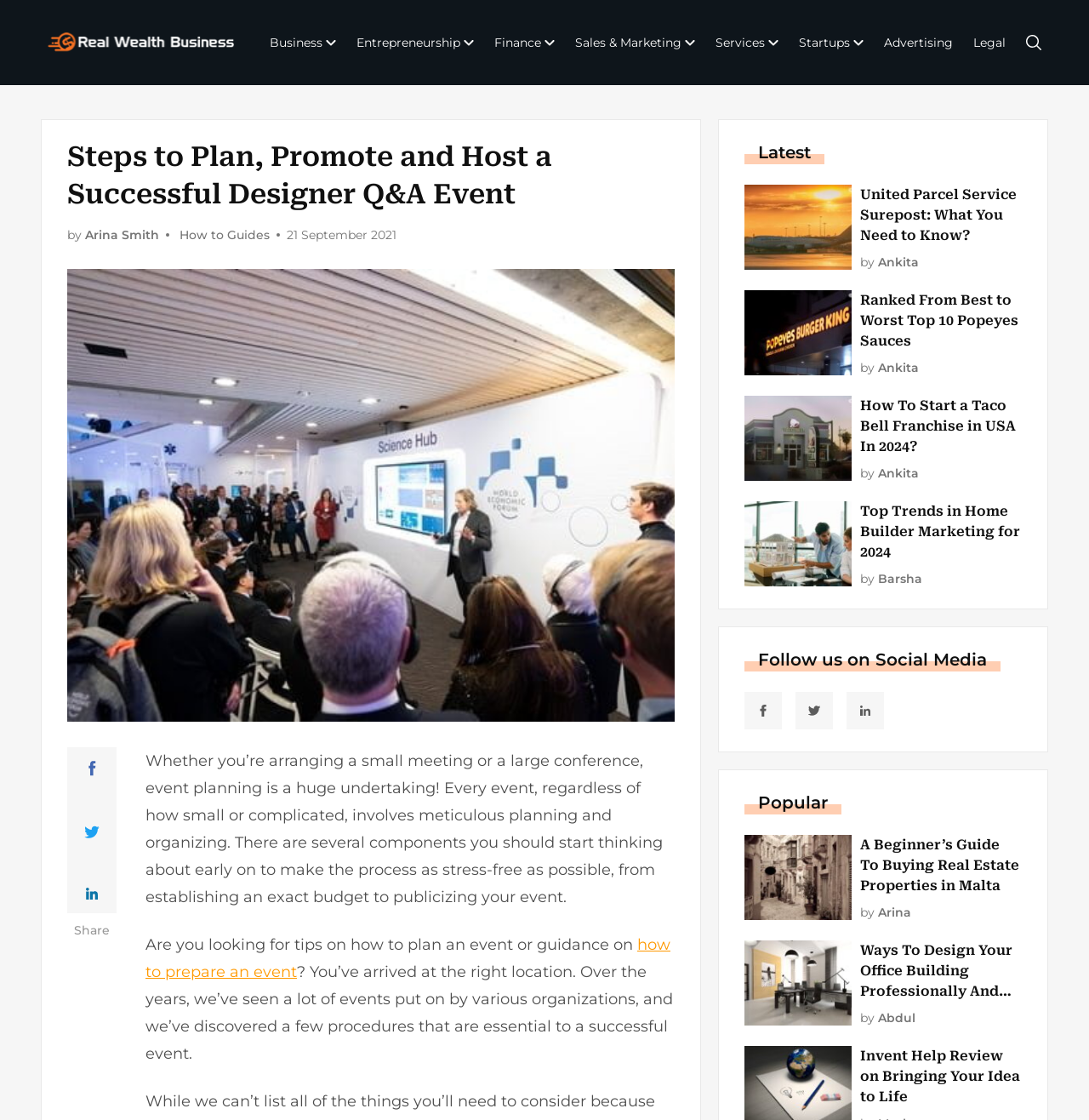What are the categories listed at the top of the webpage?
Look at the image and respond with a one-word or short phrase answer.

Business, Entrepreneurship, Finance, etc.